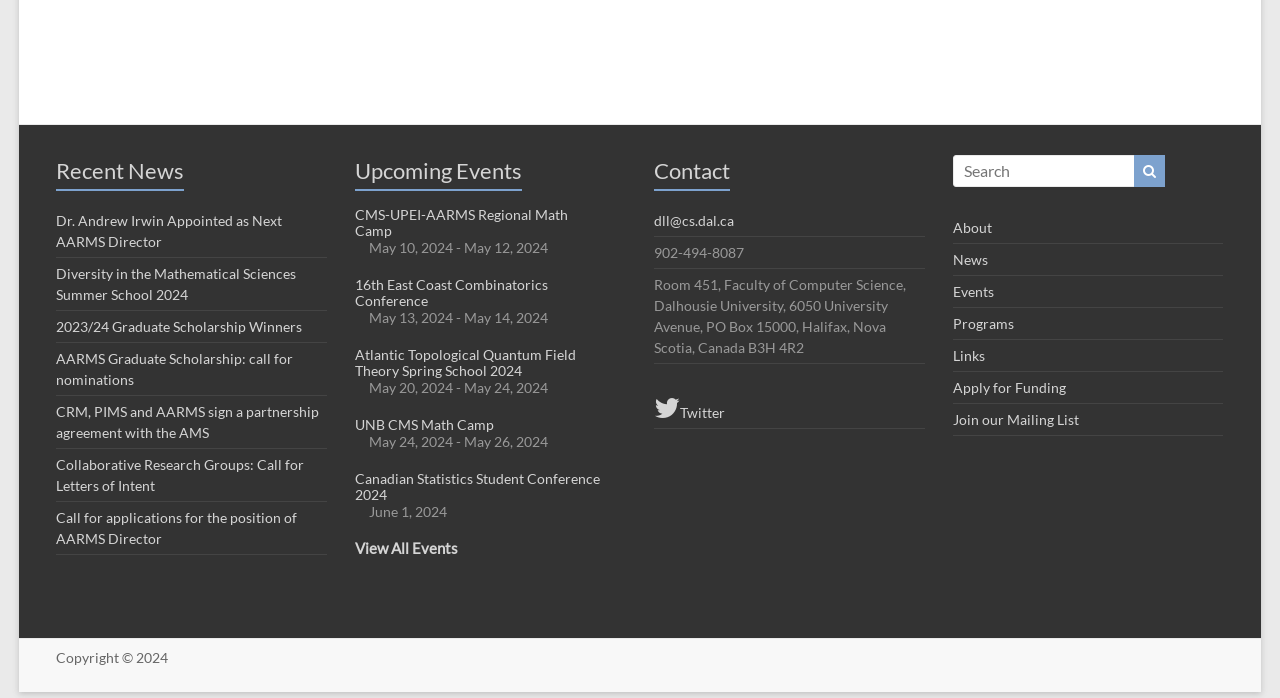Can you find the bounding box coordinates for the element to click on to achieve the instruction: "Contact us"?

[0.511, 0.304, 0.574, 0.328]